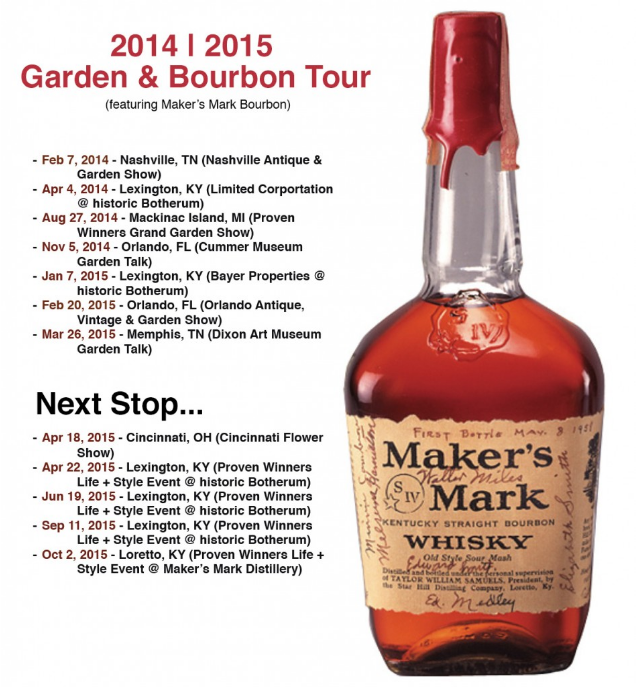Create an exhaustive description of the image.

The image features a bottle of Maker's Mark Bourbon, prominently displayed as part of the promotional material for the "2014 | 2015 Garden & Bourbon Tour." The bottle is elegantly shaped, showcasing its signature label which indicates it is Kentucky Straight Bourbon. Surrounding the bottle are details of various tour events spanning from February 2014 to October 2015, highlighting locations such as Nashville, Lexington, and Cincinnati. The text emphasizes a series of tastings and garden shows, inviting bourbon lovers to partake in this unique blend of horticulture and fine spirits. The call to action reads "Next Stop..." indicating upcoming events, which adds a sense of anticipation and excitement for participants.